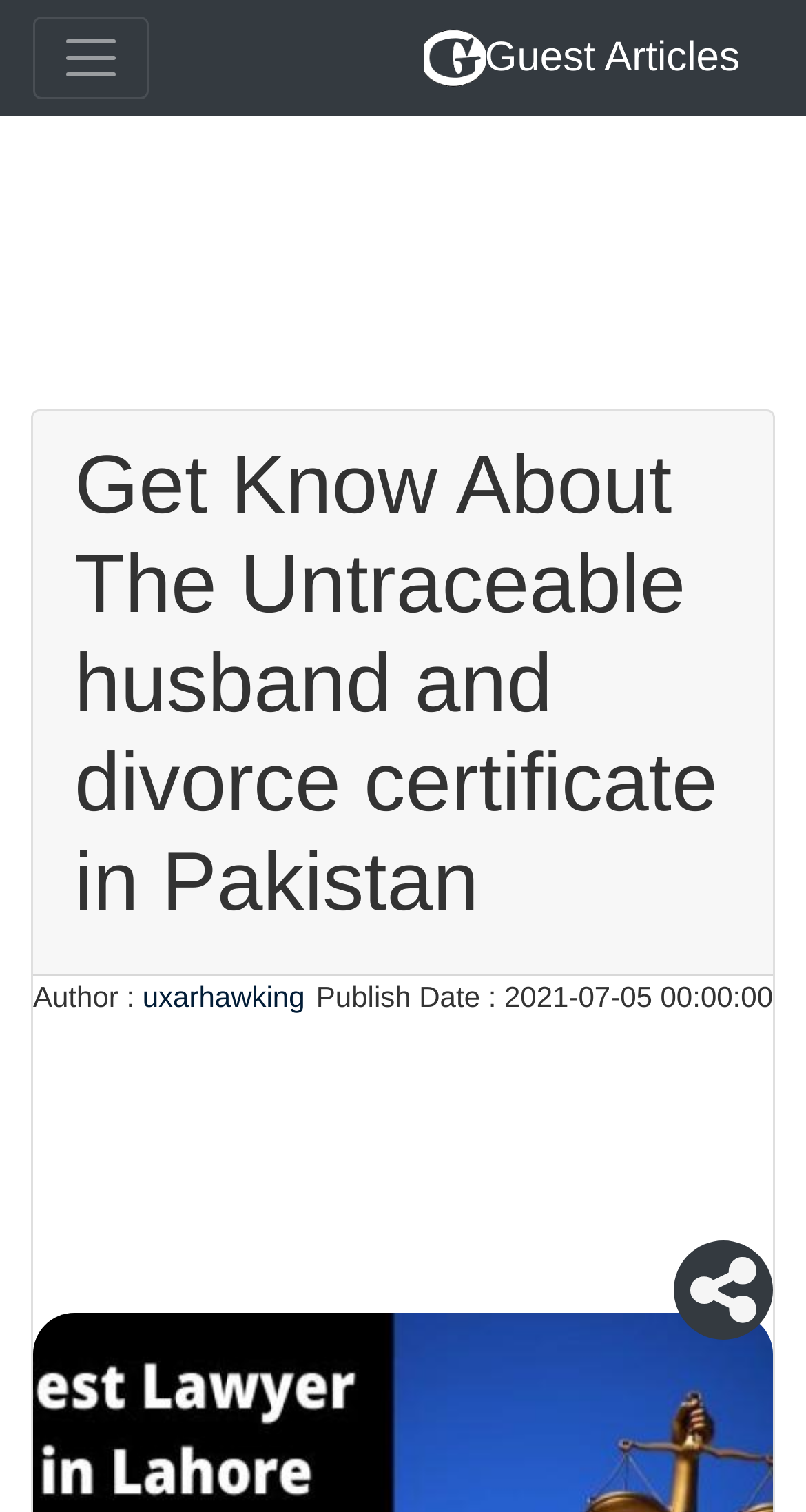Extract the main heading text from the webpage.

Get Know About The Untraceable husband and divorce certificate in Pakistan